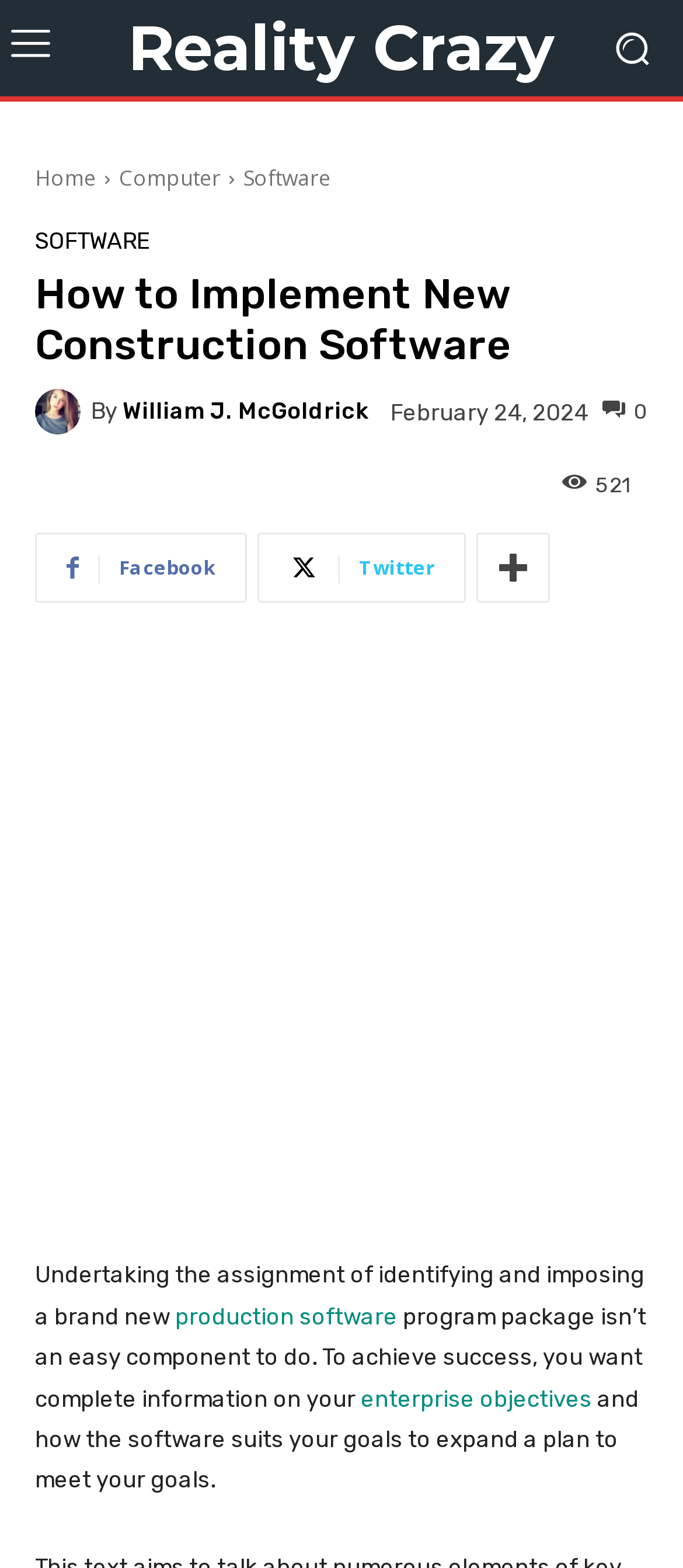What is the category of the article?
Using the information from the image, provide a comprehensive answer to the question.

The category of the article can be determined by looking at the link elements in the top navigation bar, which include 'Home', 'Computer', 'Software', and others.